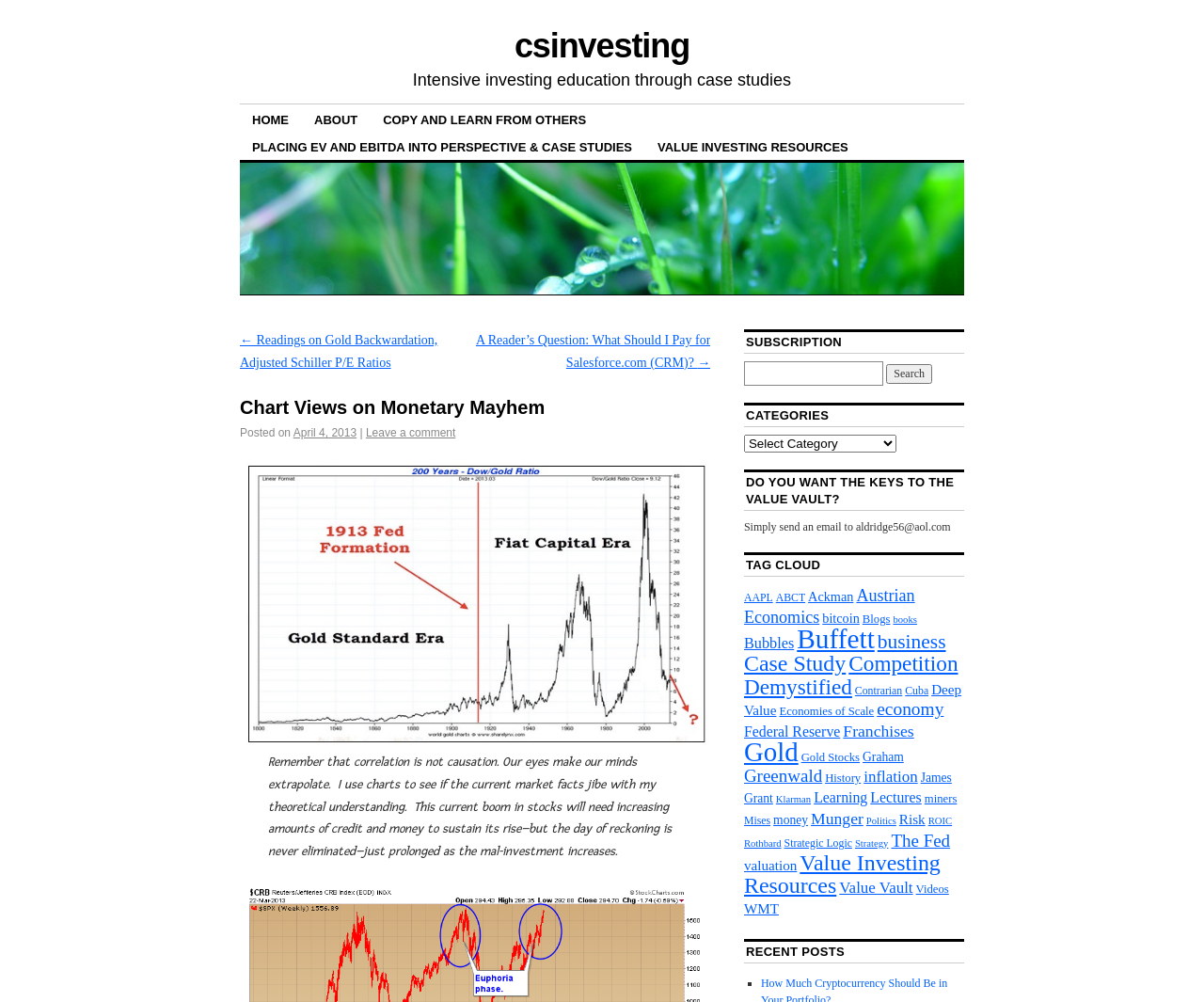Highlight the bounding box coordinates of the region I should click on to meet the following instruction: "Click on the 'AAPL' tag".

[0.618, 0.59, 0.642, 0.603]